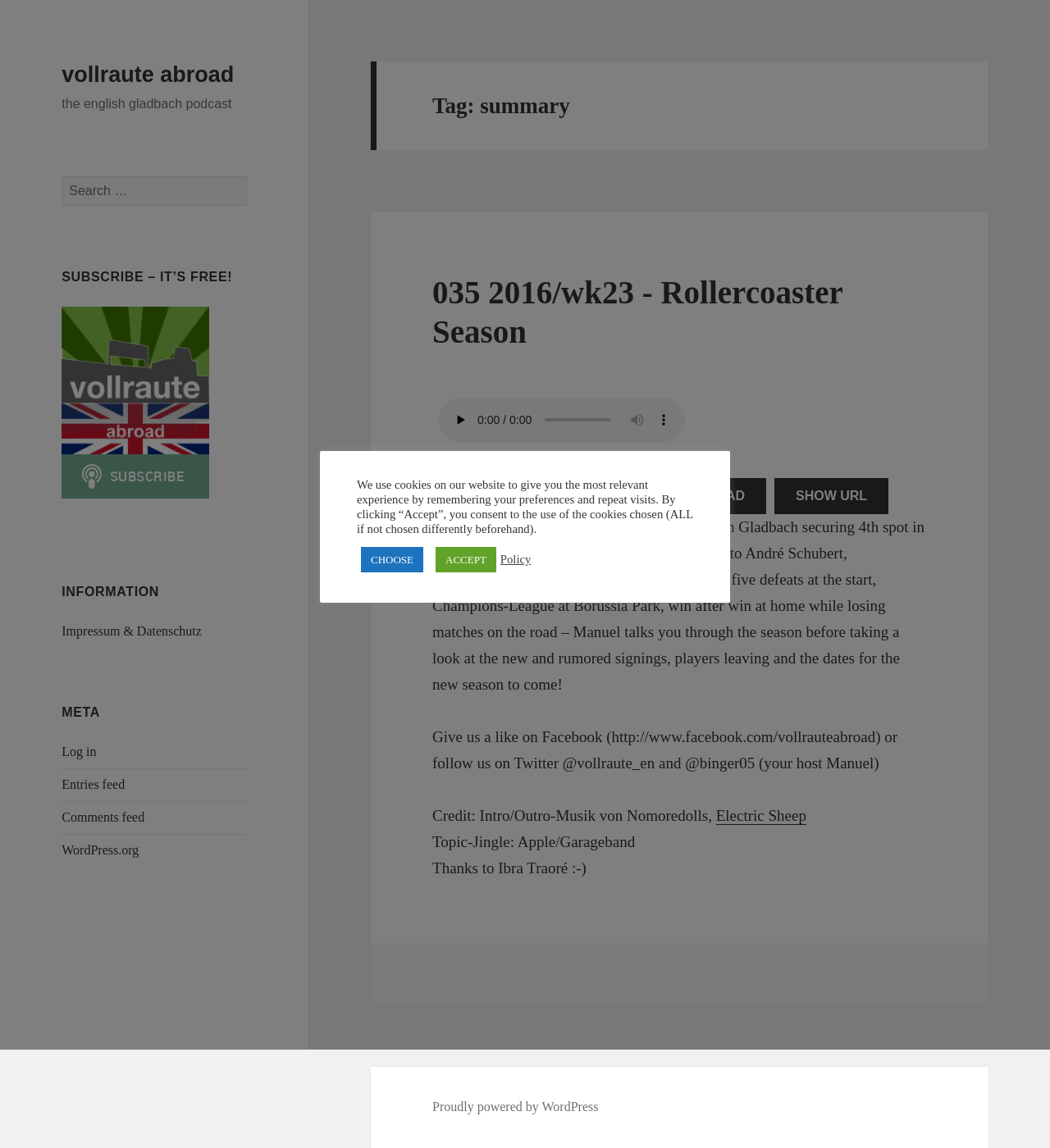Please determine the bounding box coordinates of the clickable area required to carry out the following instruction: "Download the podcast episode". The coordinates must be four float numbers between 0 and 1, represented as [left, top, right, bottom].

[0.614, 0.417, 0.73, 0.448]